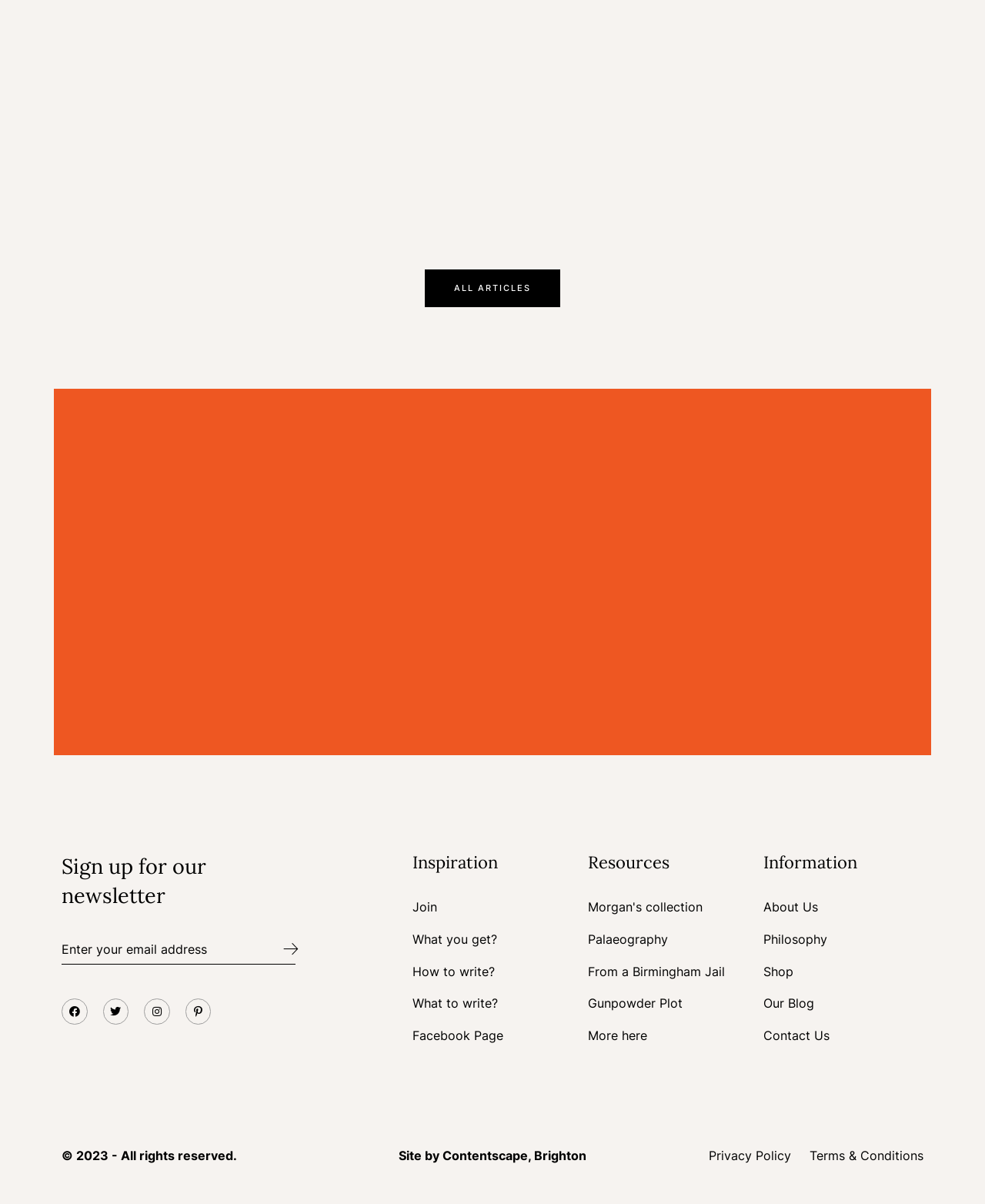Find the bounding box coordinates of the element to click in order to complete the given instruction: "Submit your email."

[0.252, 0.78, 0.3, 0.801]